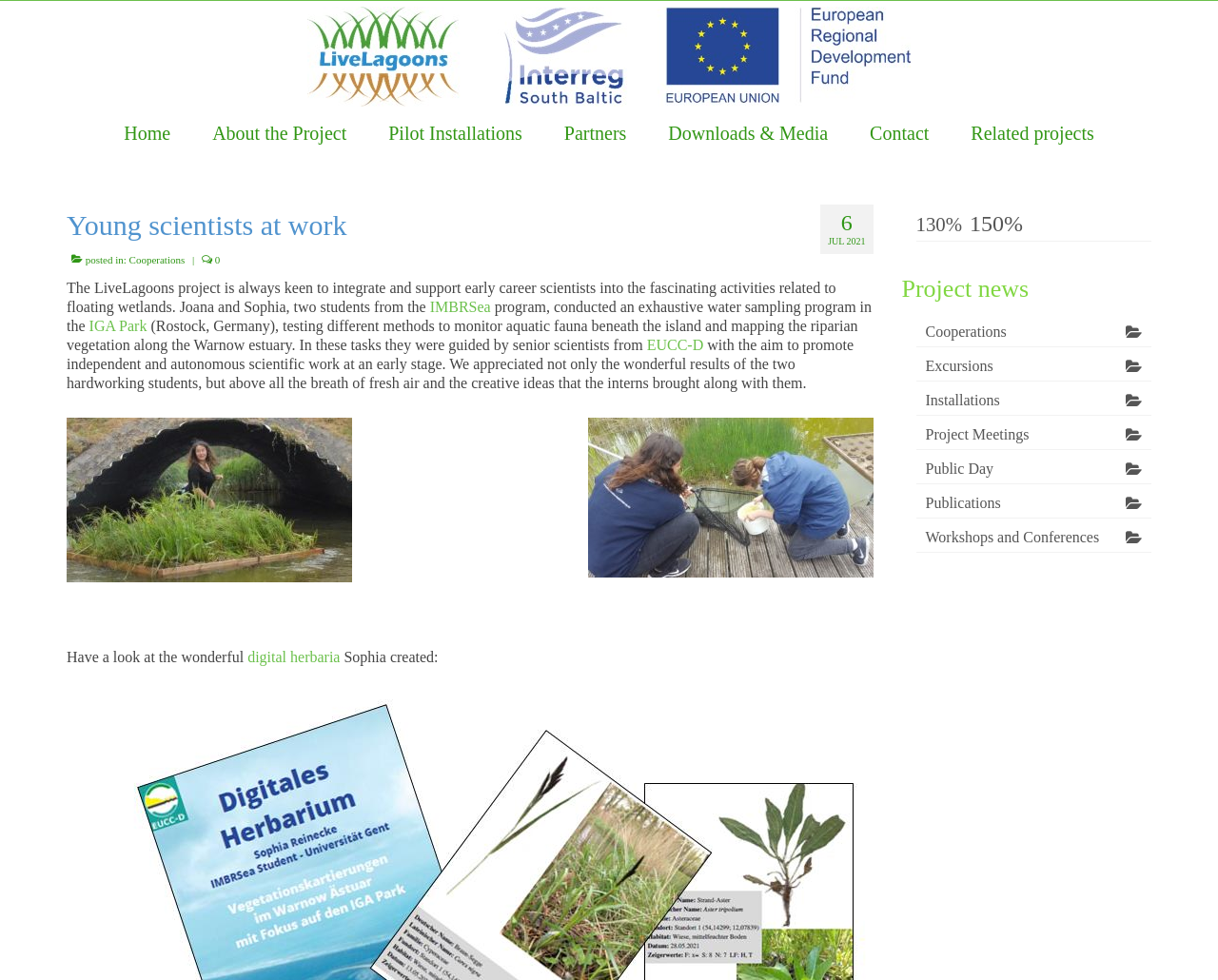What is Sophia's creation?
Please provide a comprehensive answer to the question based on the webpage screenshot.

According to the text, Sophia created a digital herbaria. This information can be found in the sentence that starts with 'Have a look at the wonderful...'.